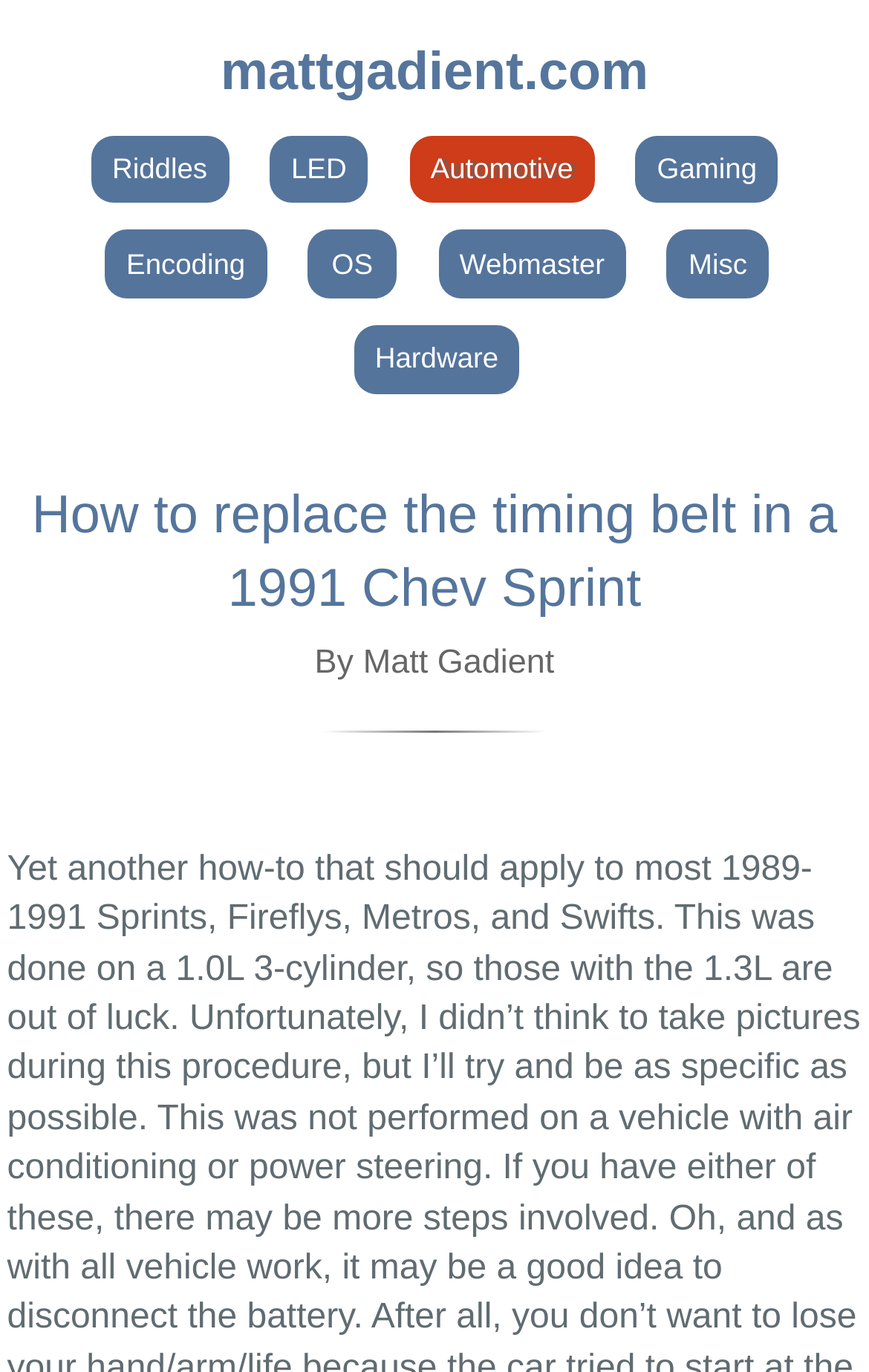What is the website's author?
Please answer the question with as much detail as possible using the screenshot.

I found the author's name by looking at the link with the text 'Matt Gadient' which is located below the heading 'How to replace the timing belt in a 1991 Chev Sprint'.